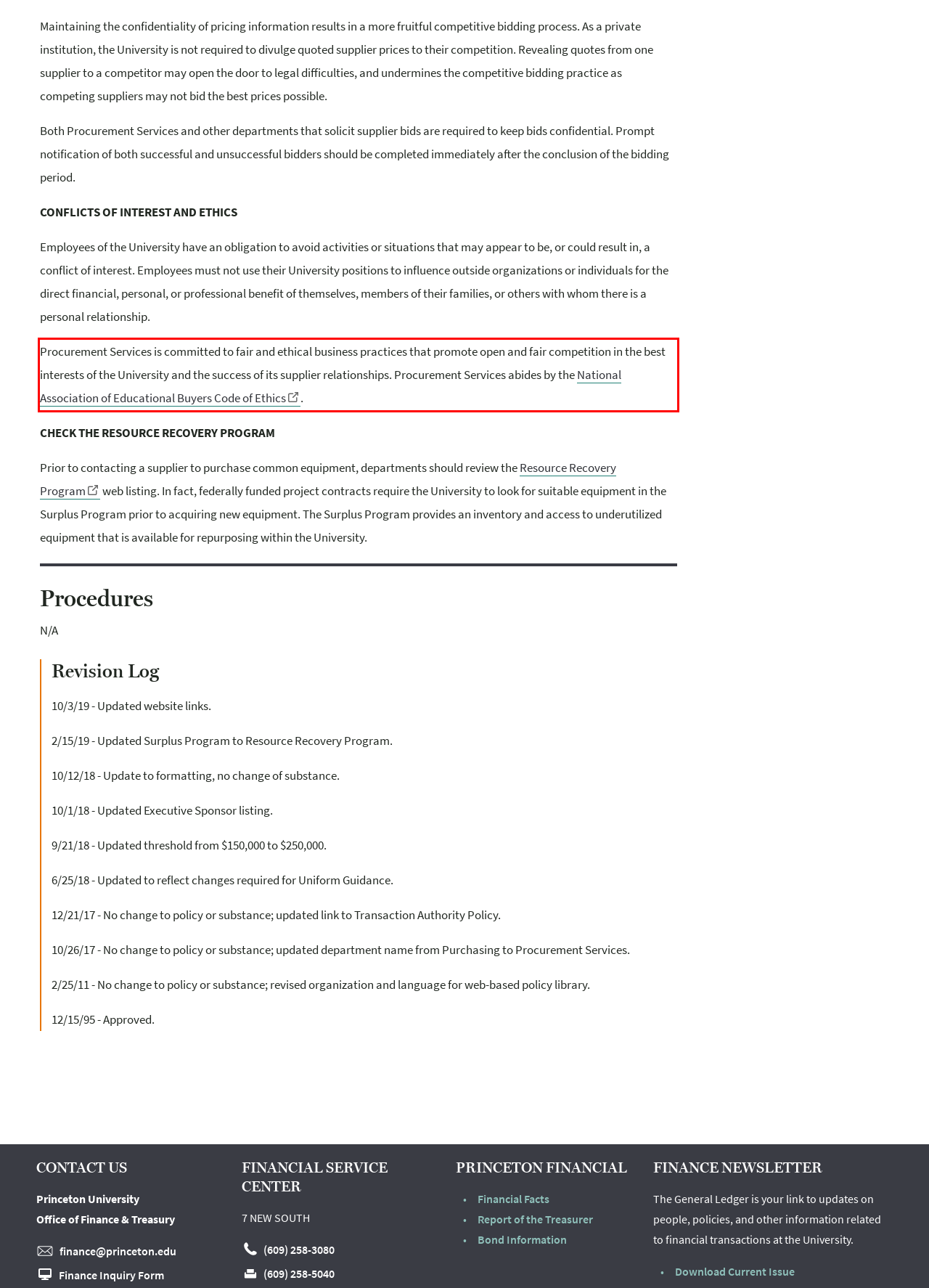Please examine the webpage screenshot and extract the text within the red bounding box using OCR.

Procurement Services is committed to fair and ethical business practices that promote open and fair competition in the best interests of the University and the success of its supplier relationships. Procurement Services abides by the National Association of Educational Buyers Code of Ethics (Link is external) (Link opens in new window) .